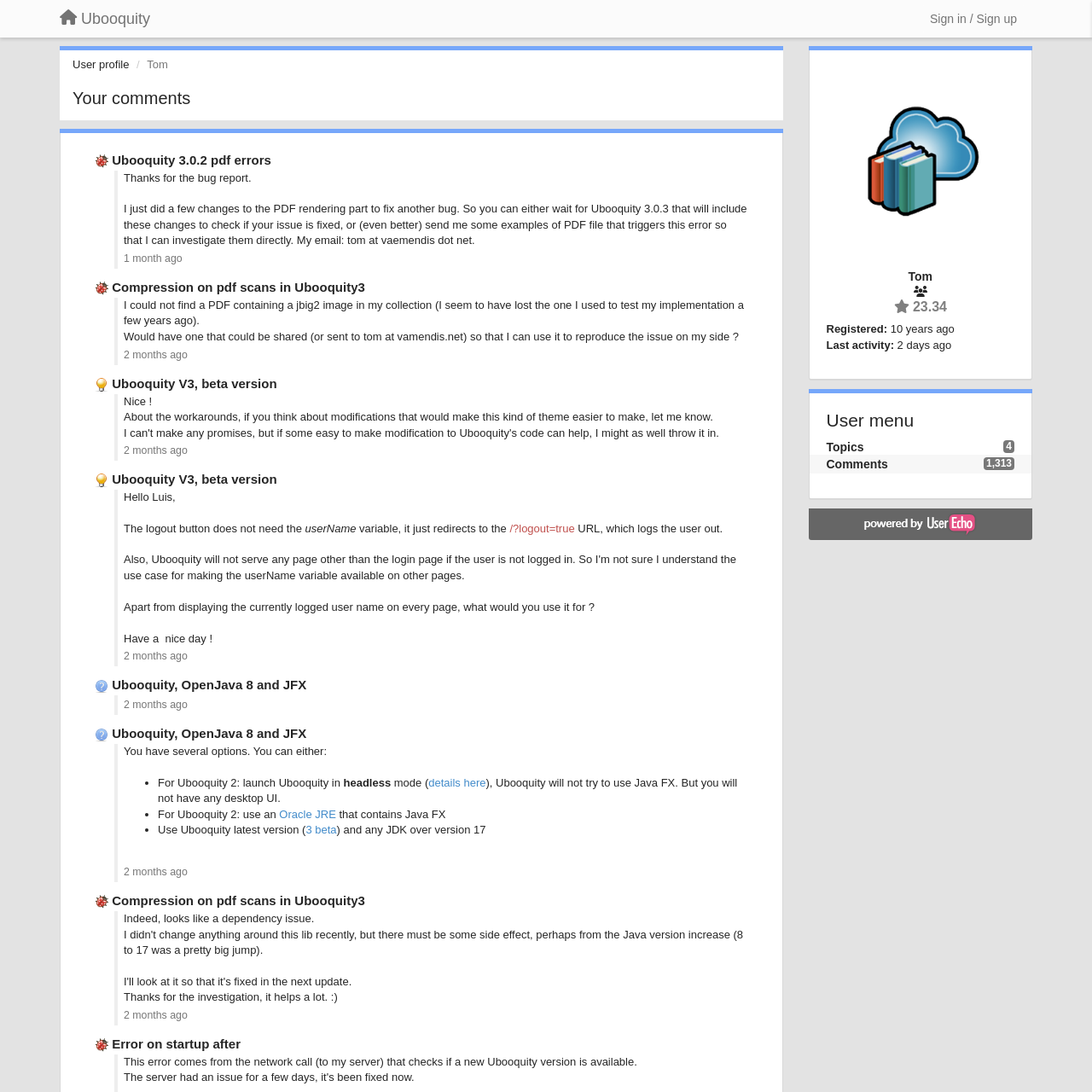Using the provided description Topics, find the bounding box coordinates for the UI element. Provide the coordinates in (top-left x, top-left y, bottom-right x, bottom-right y) format, ensuring all values are between 0 and 1.

[0.757, 0.403, 0.791, 0.416]